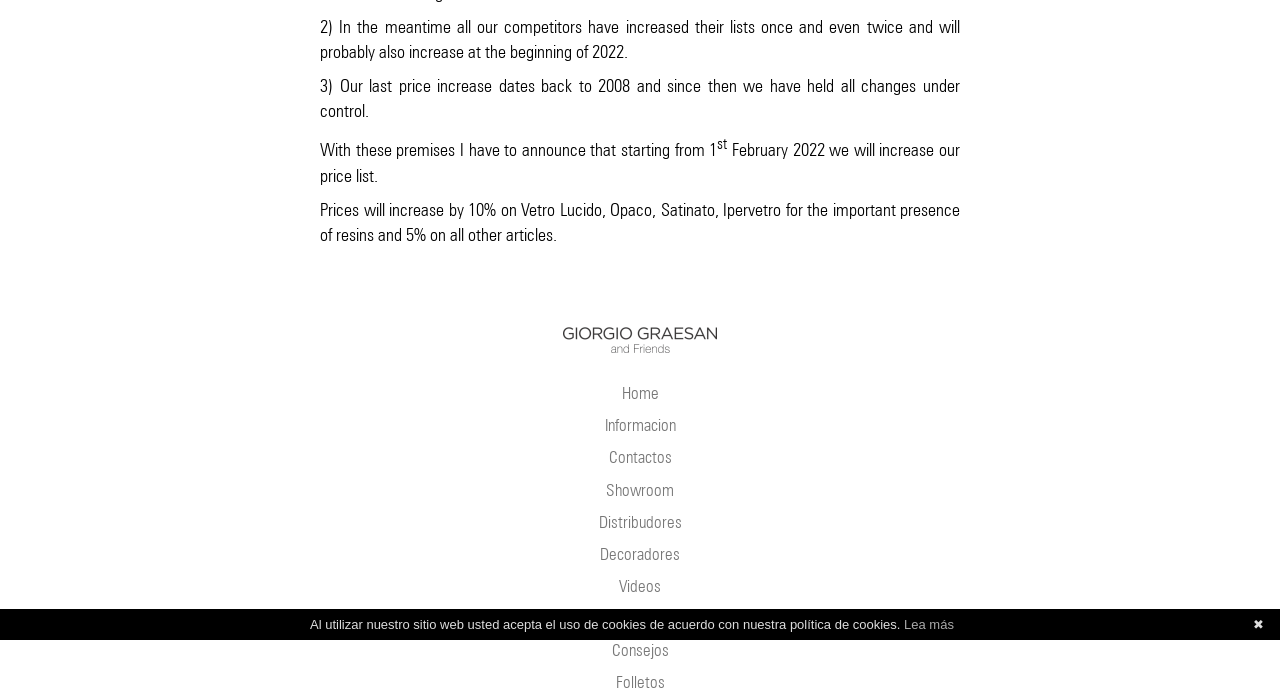Determine the bounding box coordinates (top-left x, top-left y, bottom-right x, bottom-right y) of the UI element described in the following text: science writing agencies

None